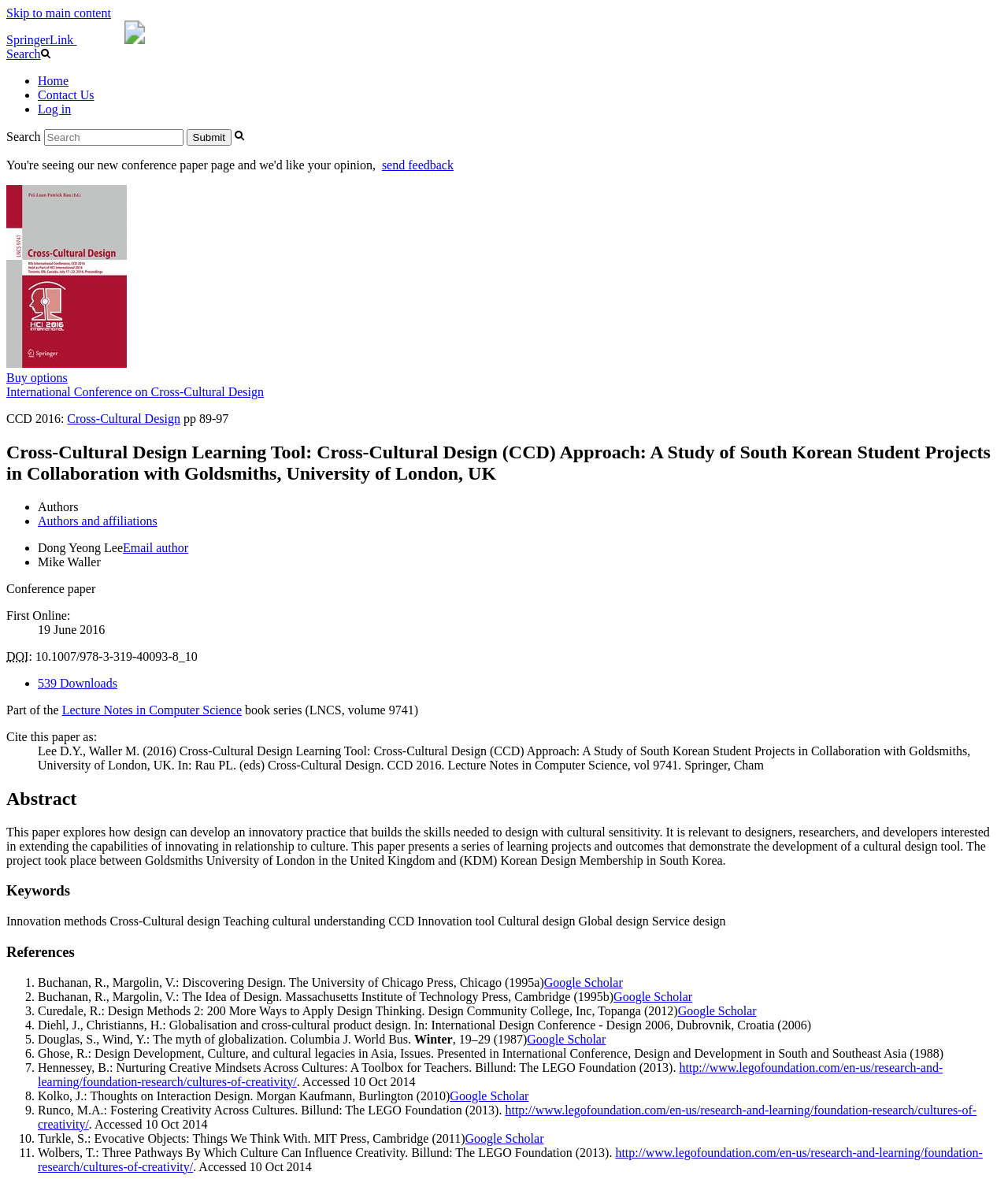Convey a detailed summary of the webpage, mentioning all key elements.

This webpage is a research paper titled "Cross-Cultural Design Learning Tool: Cross-Cultural Design (CCD) Approach: A Study of South Korean Student Projects in Collaboration with Goldsmiths, University of London, UK" on SpringerLink. At the top, there is a navigation bar with links to "Skip to main content", "SpringerLink", "Search", "Home", "Contact Us", and "Log in". Below the navigation bar, there is a search box with a submit button and a magnifying glass icon.

The main content of the webpage is divided into several sections. The first section displays the title of the paper, followed by a list of authors and their affiliations. Below this, there is a section with a conference paper title, "International Conference on Cross-Cultural Design", and a link to "Buy options".

The next section is the abstract of the paper, which describes how design can develop an innovatory practice that builds the skills needed to design with cultural sensitivity. This is followed by a section with keywords related to the paper, including "Innovation methods", "Cross-Cultural design", and "Cultural design".

The following section is the main body of the paper, which presents a series of learning projects and outcomes that demonstrate the development of a cultural design tool. The project took place between Goldsmiths University of London in the United Kingdom and Korean Design Membership in South Korea.

The webpage also includes a section with references, which lists several sources cited in the paper, including books and journal articles. Each reference includes a link to "Google Scholar". At the bottom of the webpage, there is a section with information about the paper, including the DOI and the number of downloads.